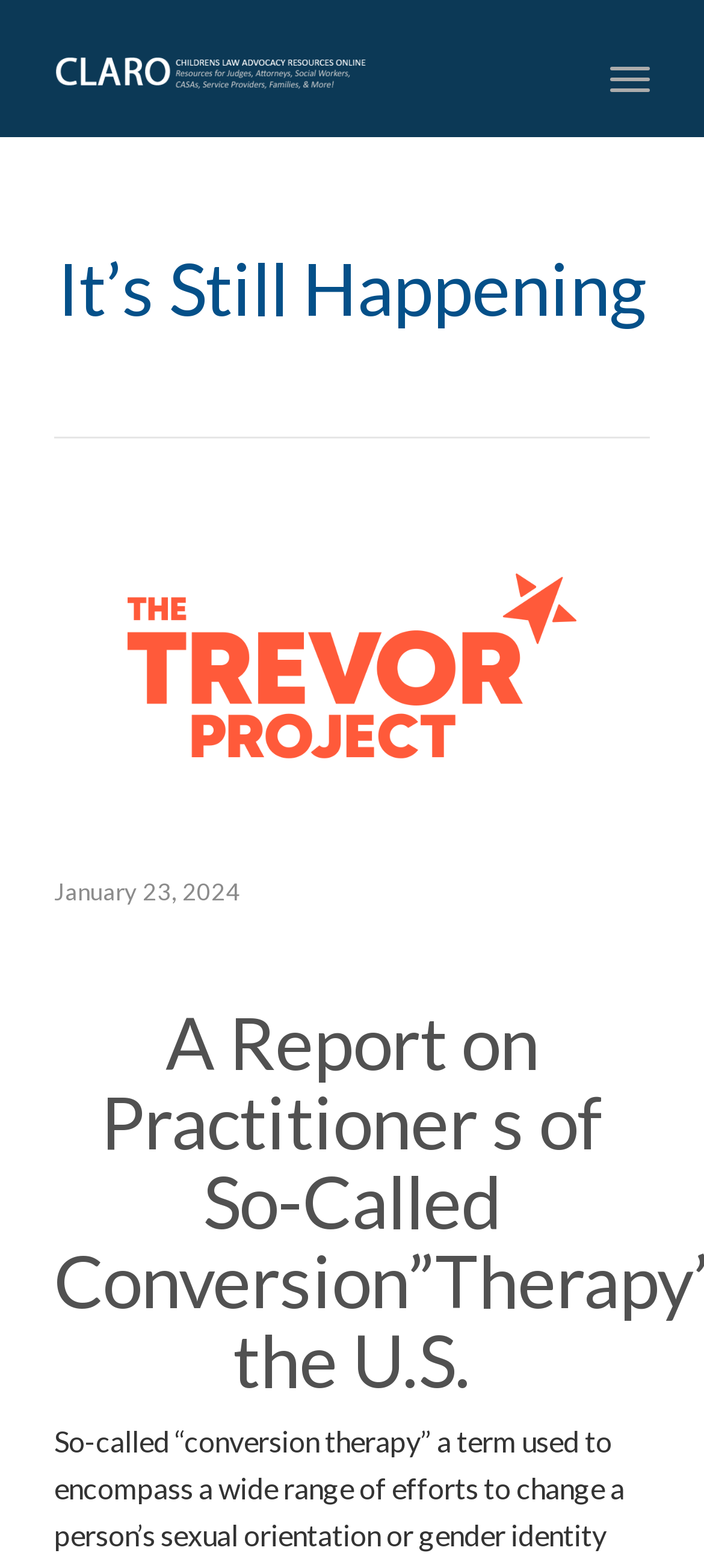Determine the bounding box coordinates (top-left x, top-left y, bottom-right x, bottom-right y) of the UI element described in the following text: Toggle navigation

[0.867, 0.031, 0.923, 0.07]